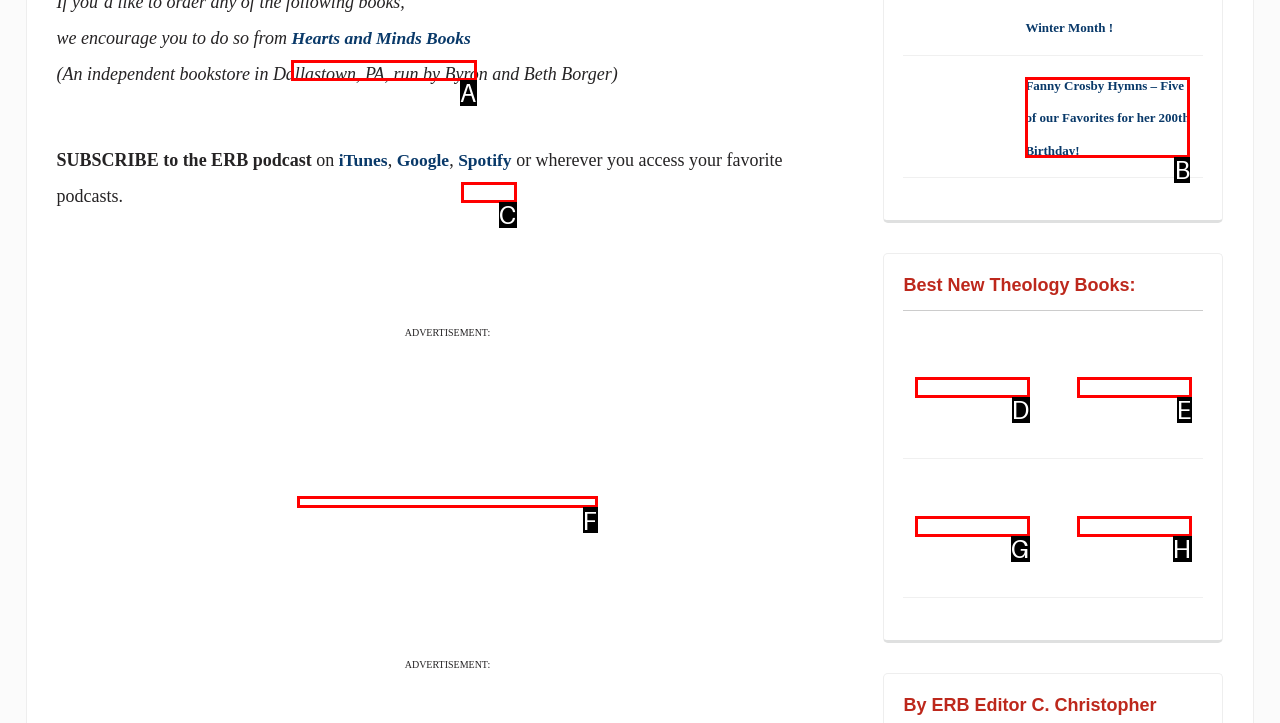Determine which letter corresponds to the UI element to click for this task: Click on the link to order books from Hearts and Minds Books
Respond with the letter from the available options.

A